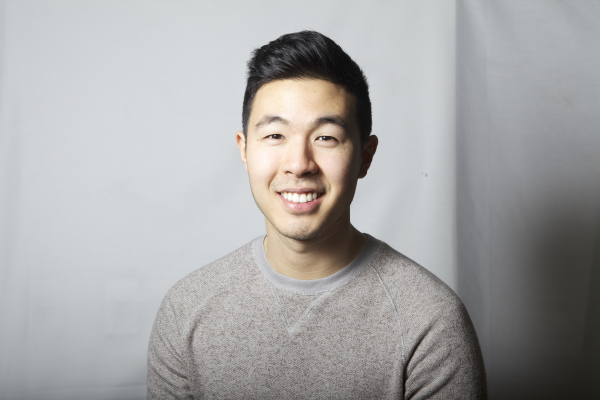What is the background color of the image? From the image, respond with a single word or brief phrase.

Soft gray